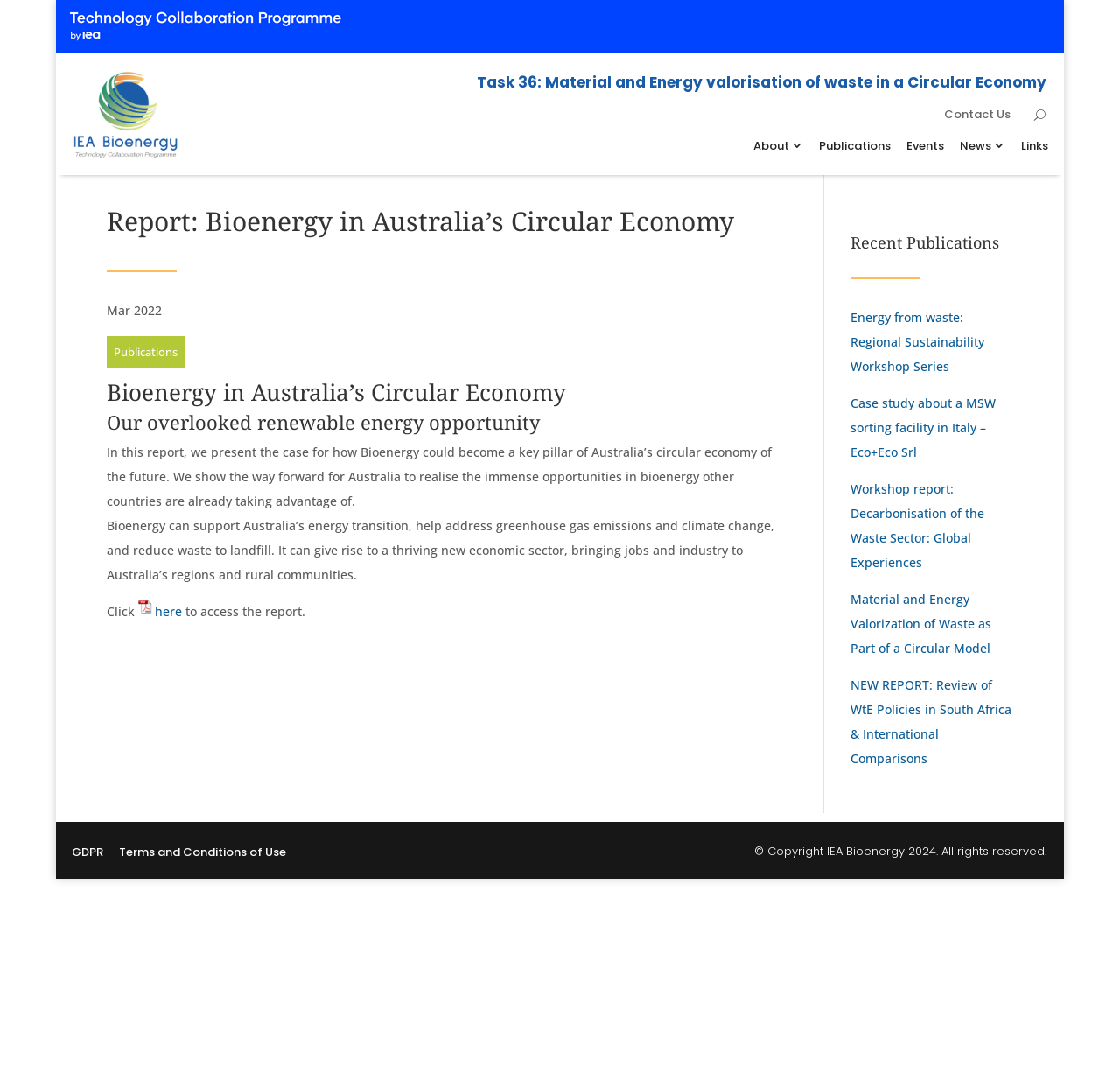What is the topic of the recent publication 'NEW REPORT: Review of WtE Policies in South Africa & International Comparisons'?
Use the screenshot to answer the question with a single word or phrase.

WtE policies